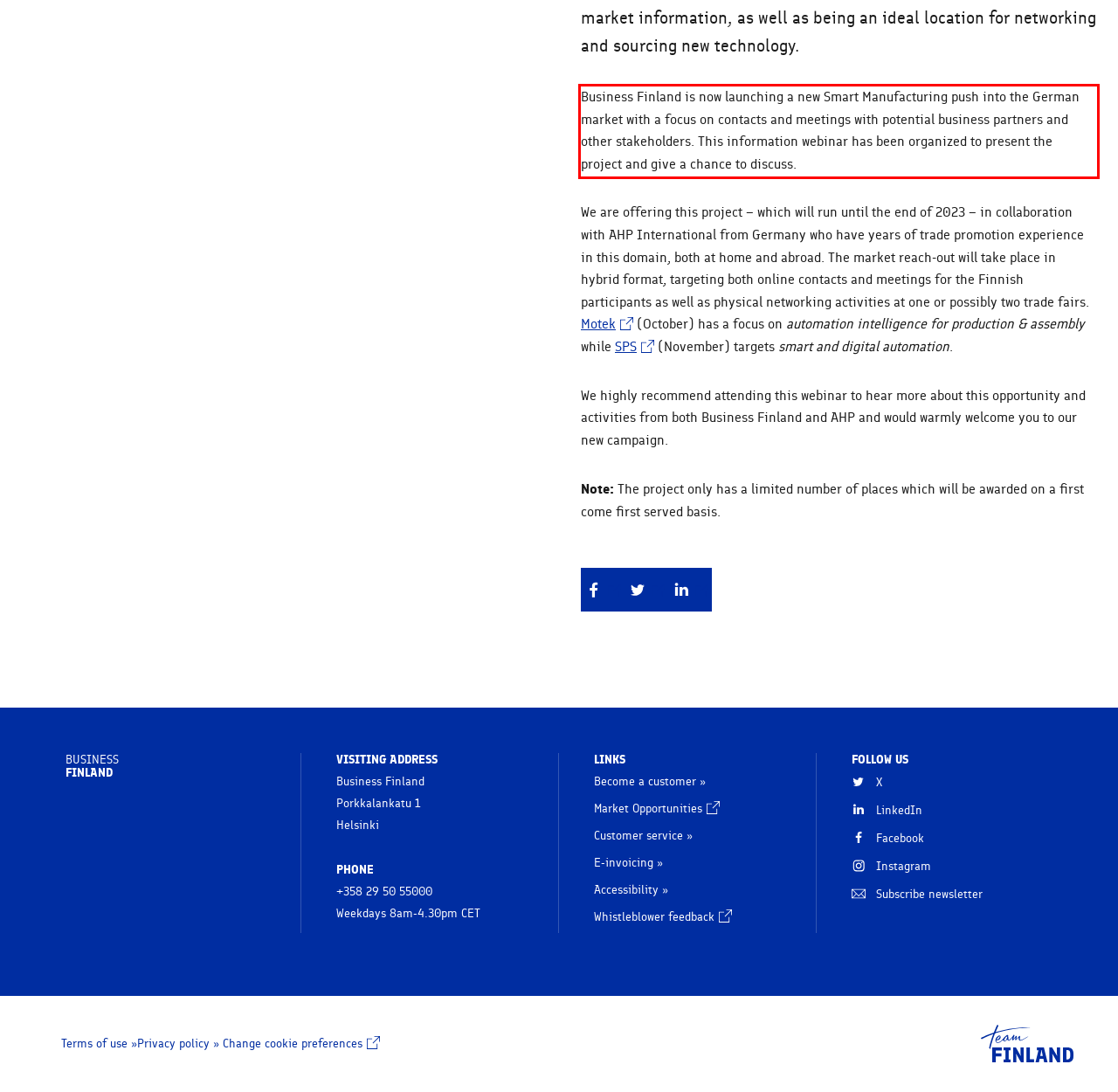In the given screenshot, locate the red bounding box and extract the text content from within it.

Business Finland is now launching a new Smart Manufacturing push into the German market with a focus on contacts and meetings with potential business partners and other stakeholders. This information webinar has been organized to present the project and give a chance to discuss.